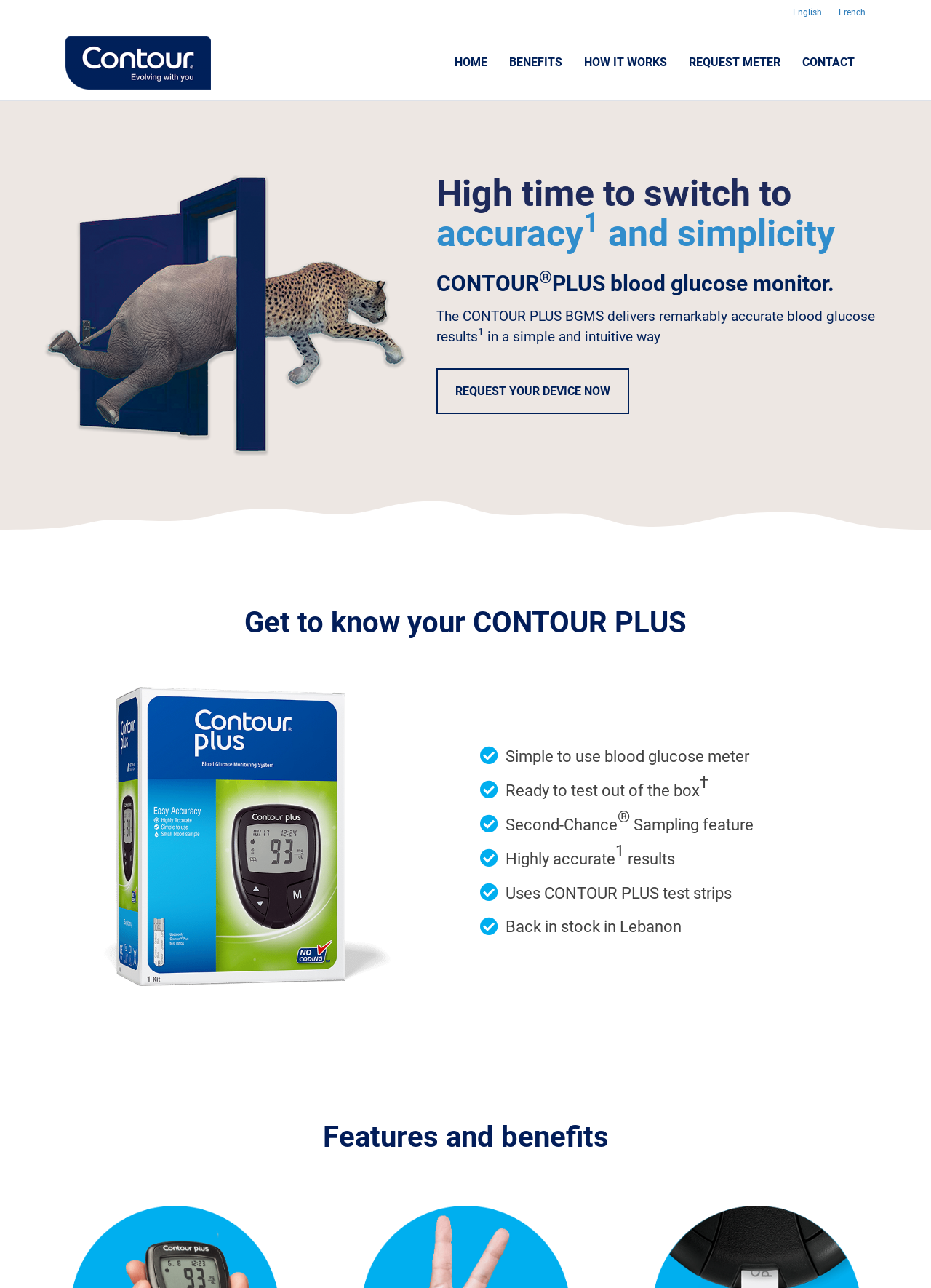What is the name of the blood glucose monitor?
Answer with a single word or phrase by referring to the visual content.

CONTOUR PLUS